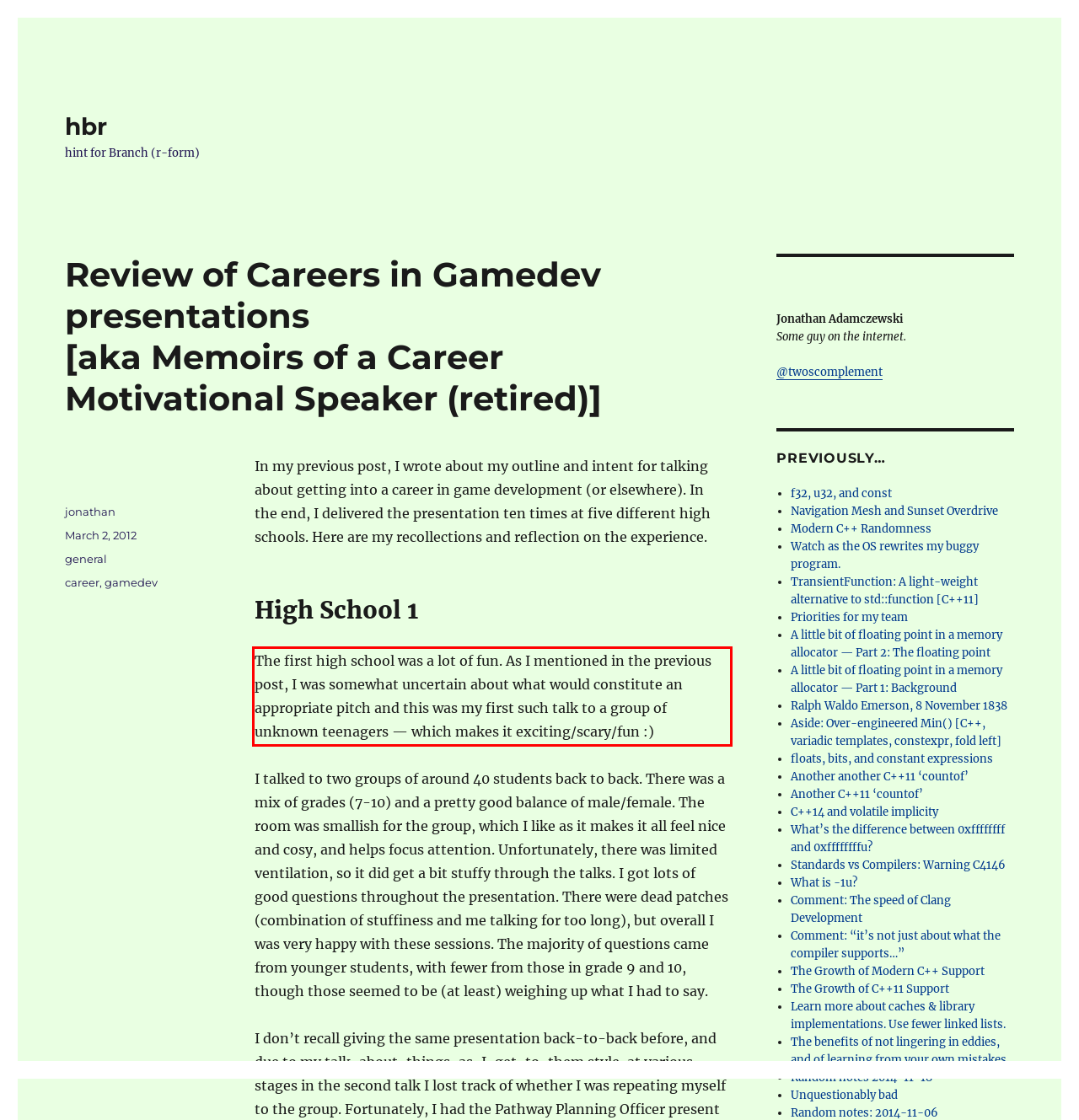Look at the provided screenshot of the webpage and perform OCR on the text within the red bounding box.

The first high school was a lot of fun. As I mentioned in the previous post, I was somewhat uncertain about what would constitute an appropriate pitch and this was my first such talk to a group of unknown teenagers — which makes it exciting/scary/fun :)